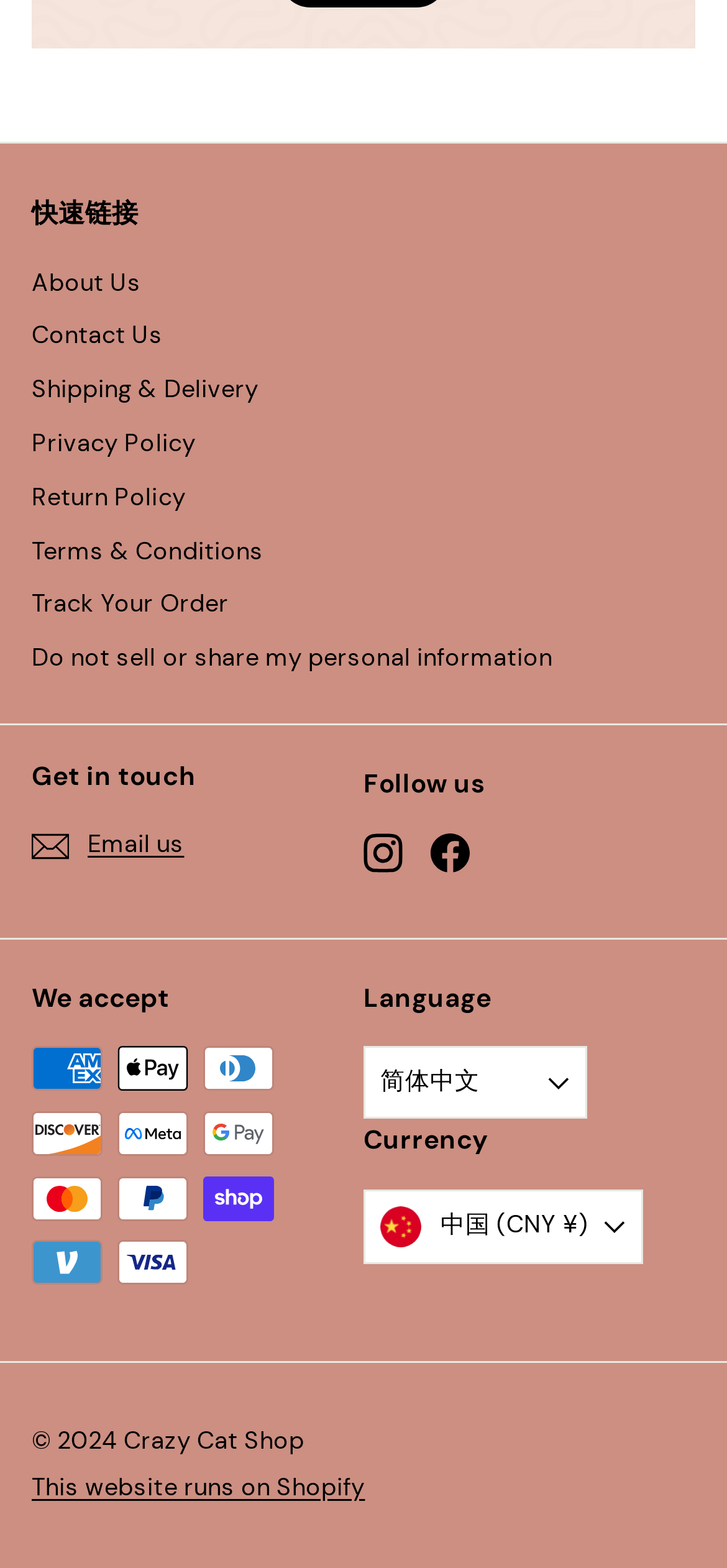Specify the bounding box coordinates of the area that needs to be clicked to achieve the following instruction: "Click About Us".

[0.044, 0.164, 0.194, 0.198]